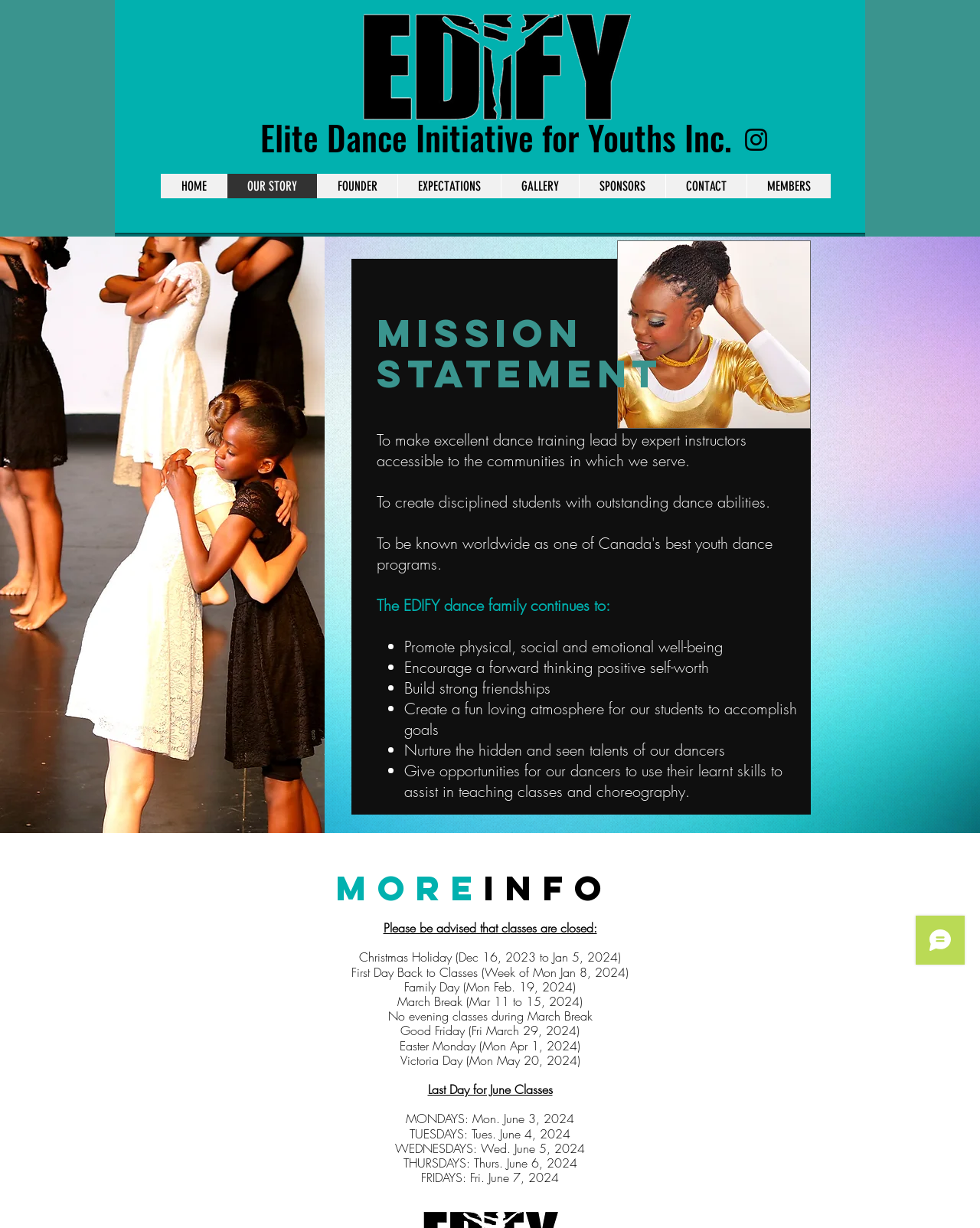Please analyze the image and give a detailed answer to the question:
What is the mission of EDIFY?

The mission statement of EDIFY can be found in the main content section of the webpage, which states 'To make excellent dance training lead by expert instructors accessible to the communities in which we serve.'.